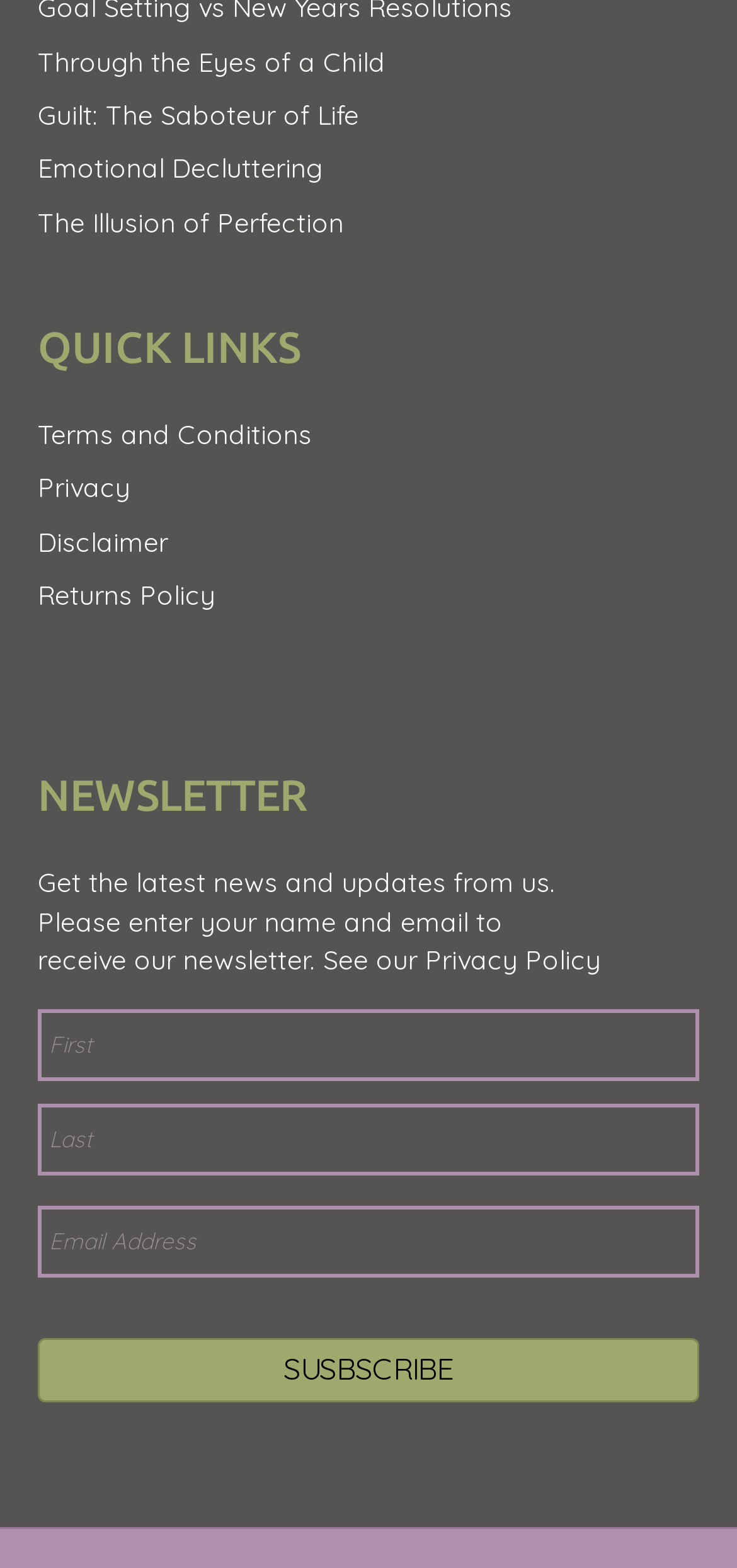Please locate the bounding box coordinates of the element that should be clicked to complete the given instruction: "Enter your first name".

[0.051, 0.644, 0.949, 0.69]